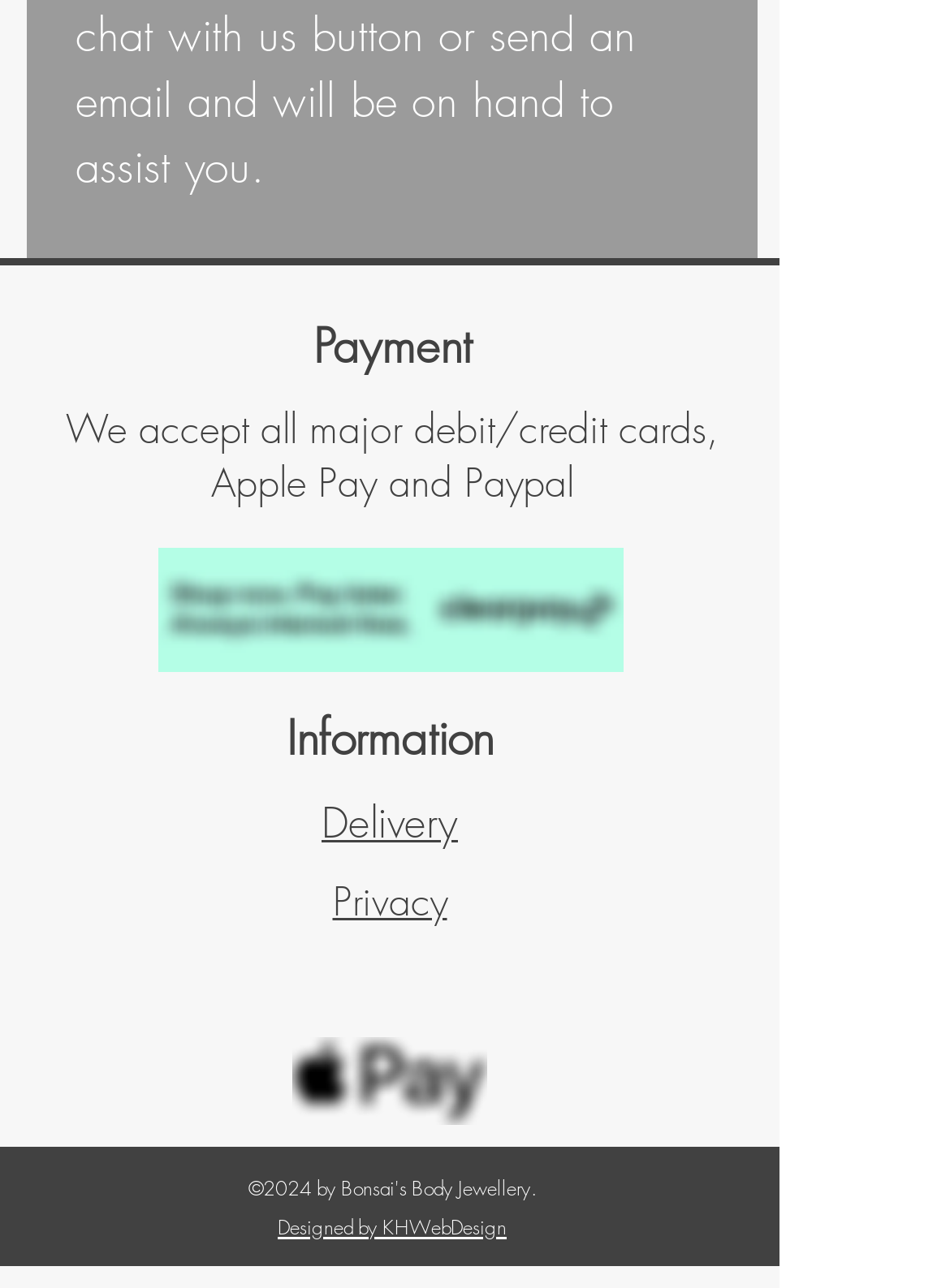What social media platforms are linked?
Please provide a detailed and thorough answer to the question.

From the list element with text 'Social Bar' and its child link elements with text 'Facebook' and 'Instagram', we can see that the website links to Facebook and Instagram social media platforms.